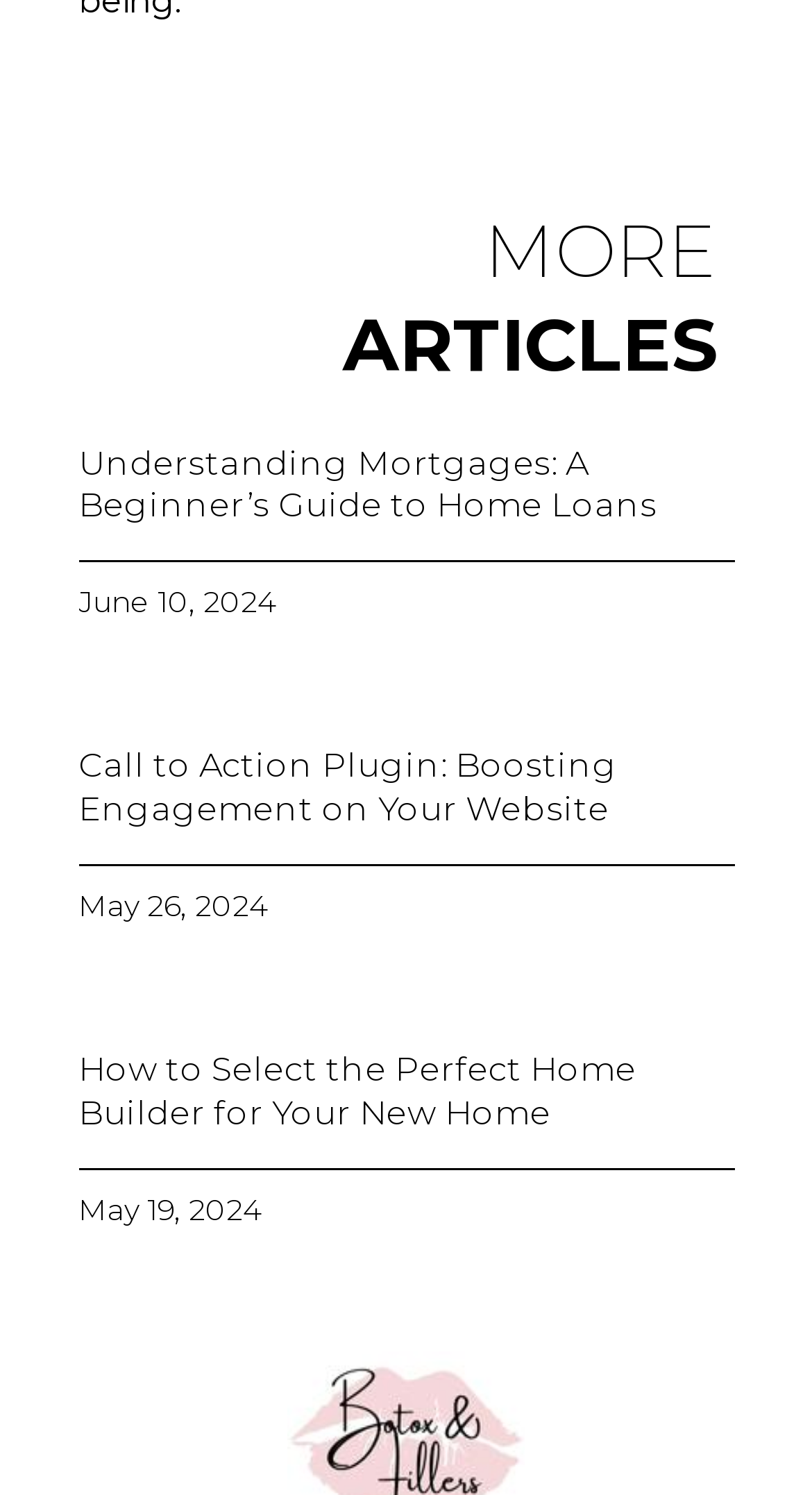Could you please study the image and provide a detailed answer to the question:
What is the date of the second article?

The date of the second article can be found by looking at the static text element inside the second article element, which is 'May 26, 2024'.